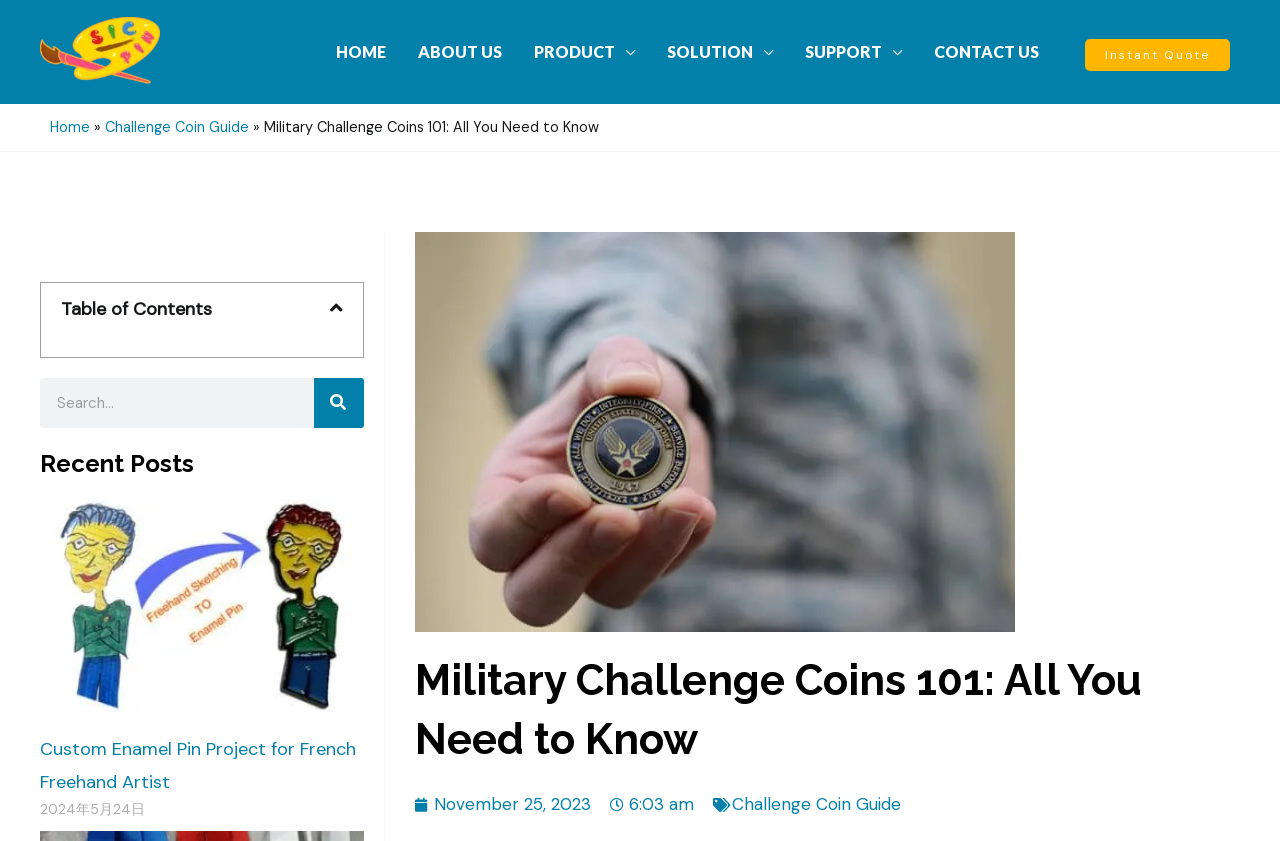What is the main topic of the webpage? Examine the screenshot and reply using just one word or a brief phrase.

Military Challenge Coins